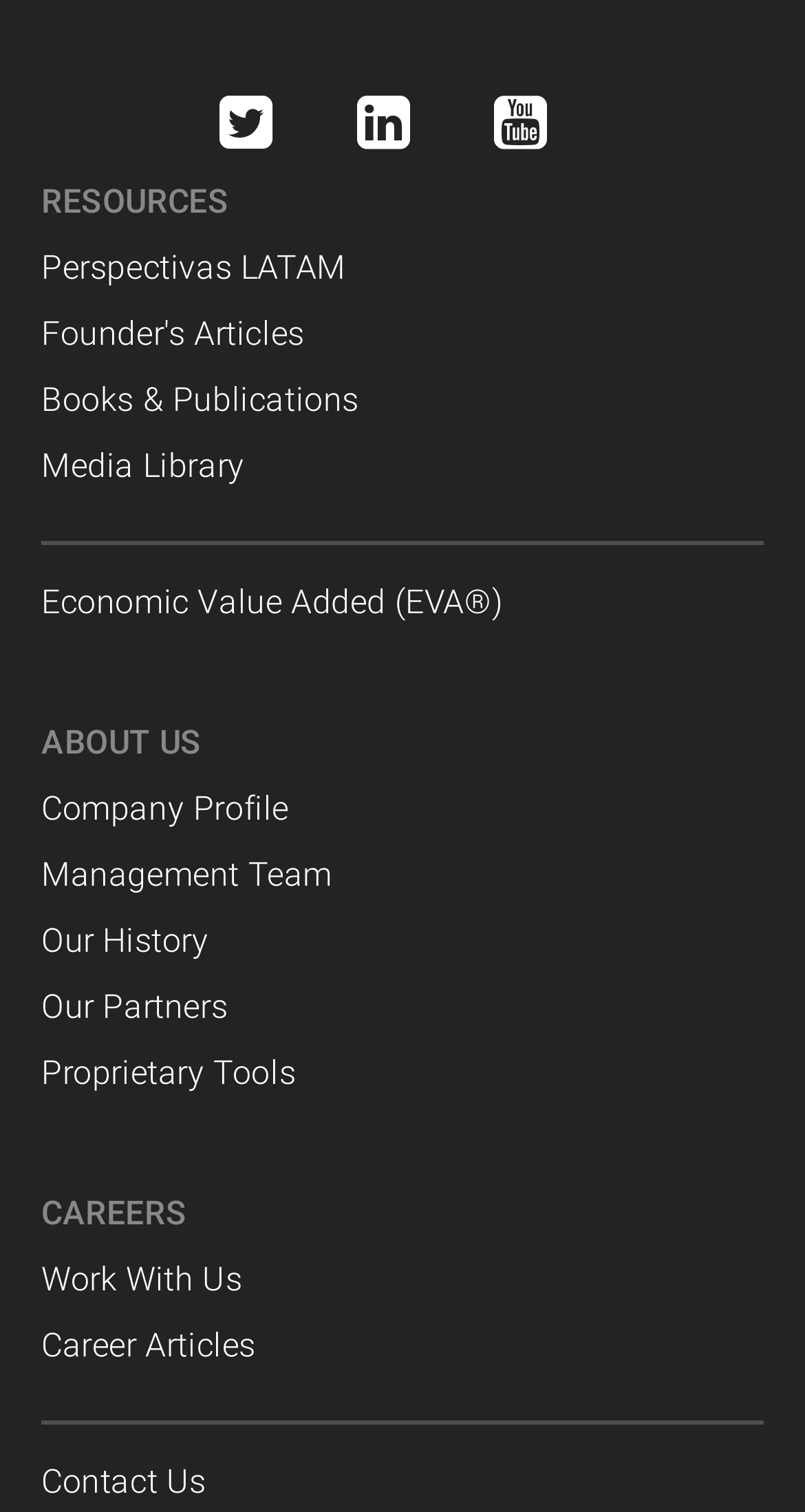Locate the bounding box coordinates of the clickable area to execute the instruction: "Explore Media Library". Provide the coordinates as four float numbers between 0 and 1, represented as [left, top, right, bottom].

[0.051, 0.294, 0.304, 0.32]